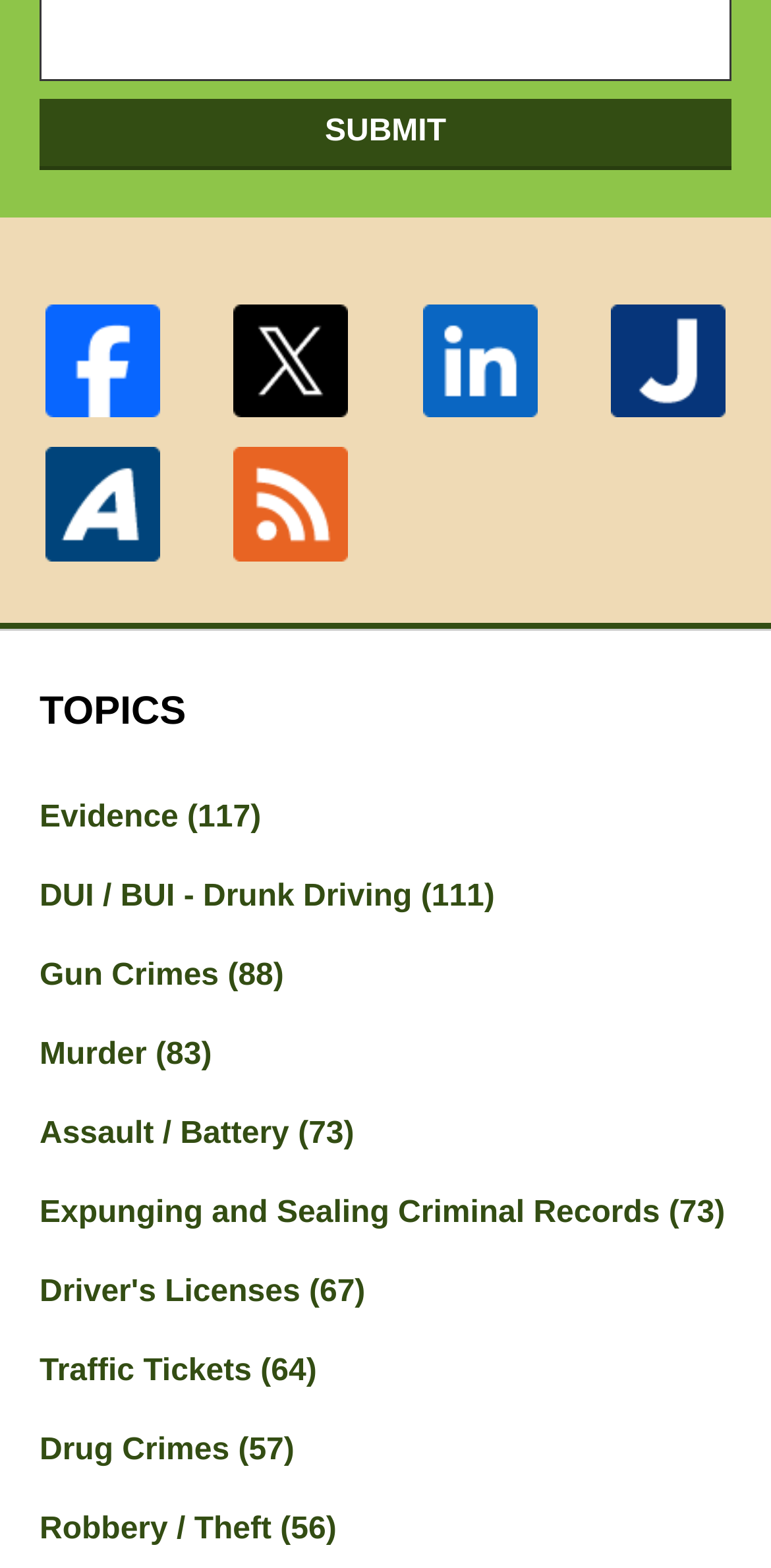Ascertain the bounding box coordinates for the UI element detailed here: "title="Feed"". The coordinates should be provided as [left, top, right, bottom] with each value being a float between 0 and 1.

[0.255, 0.285, 0.5, 0.358]